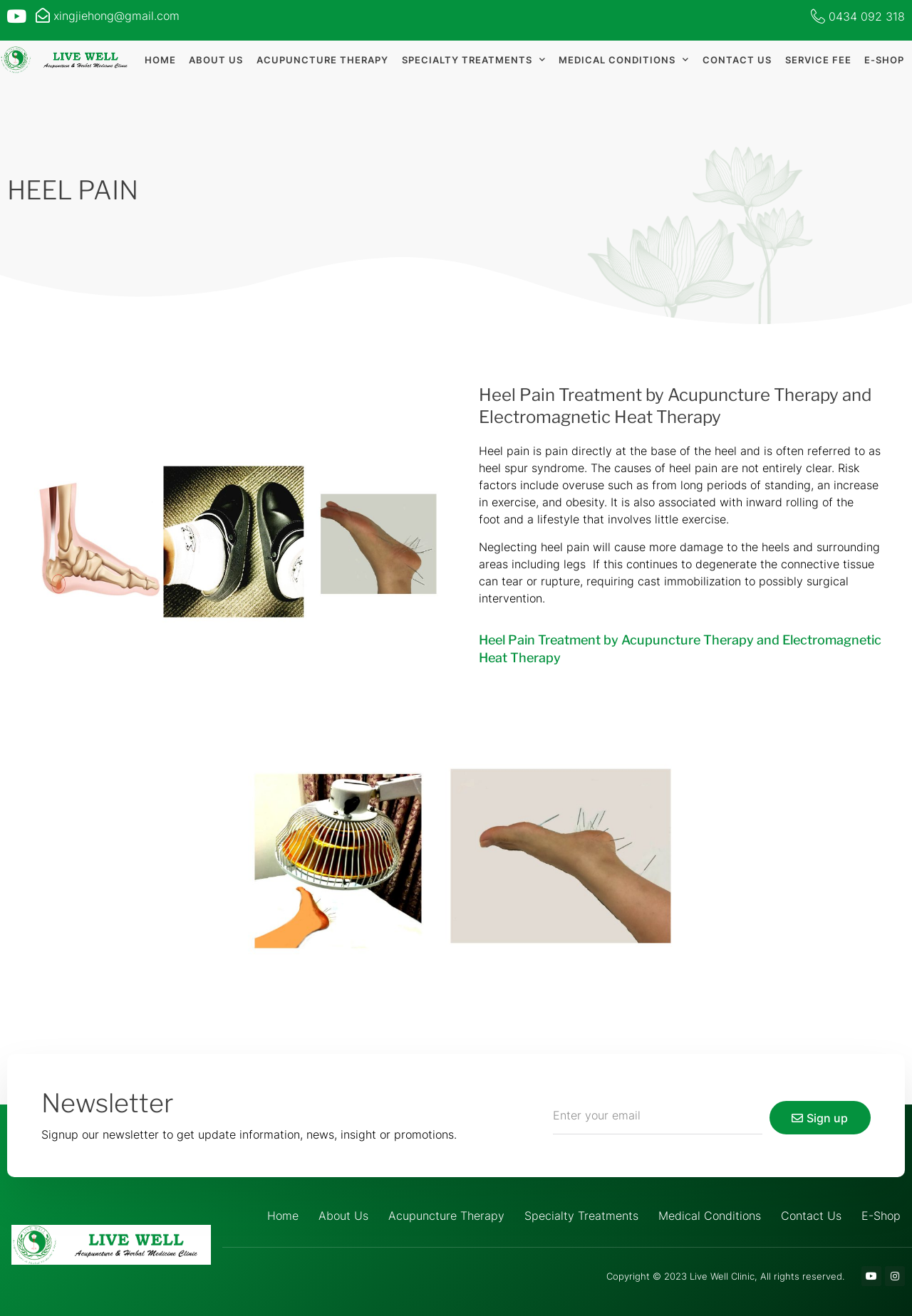What are the risk factors of heel pain?
Examine the webpage screenshot and provide an in-depth answer to the question.

According to the static text on the webpage, the risk factors of heel pain include overuse, obesity, and inward rolling of the foot, which are mentioned as possible causes of heel pain.